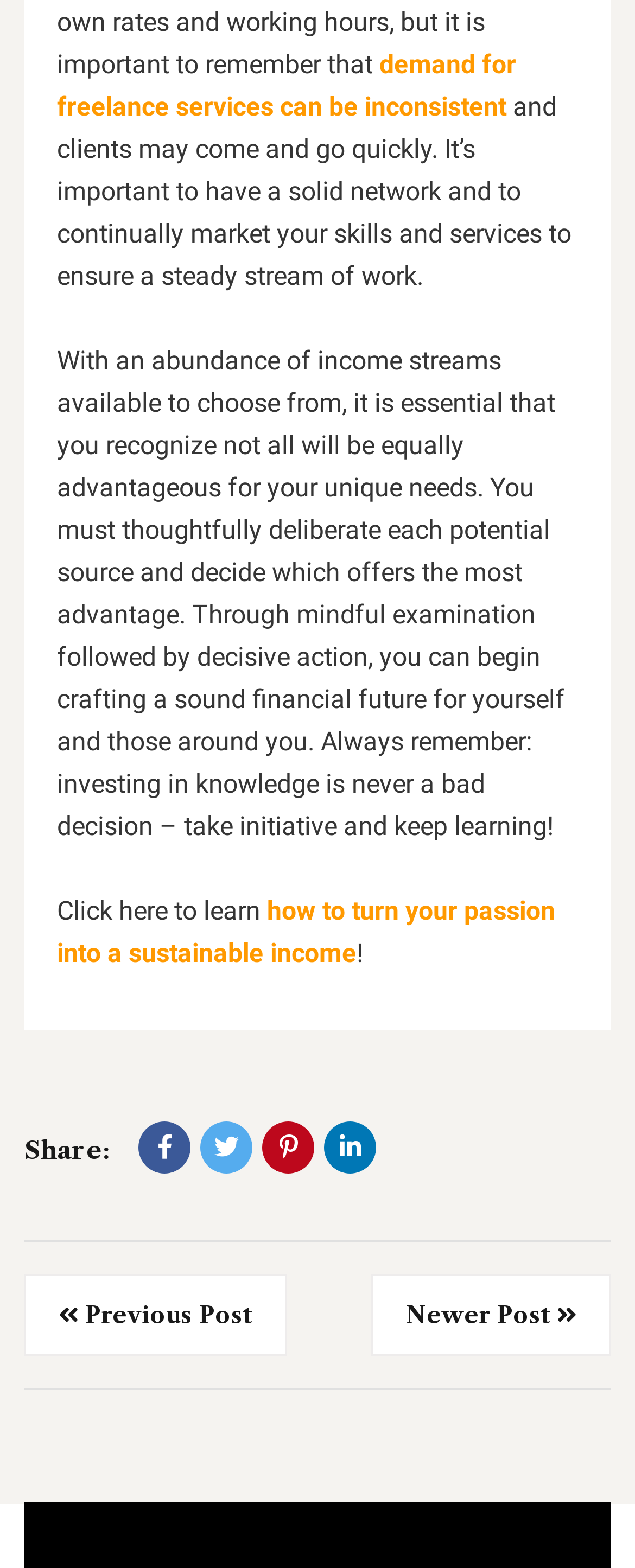What is the main topic of the webpage?
Please use the image to provide an in-depth answer to the question.

The webpage appears to be discussing freelance services, as the text mentions the demand for freelance services being inconsistent and the importance of having a solid network and continually marketing one's skills and services.